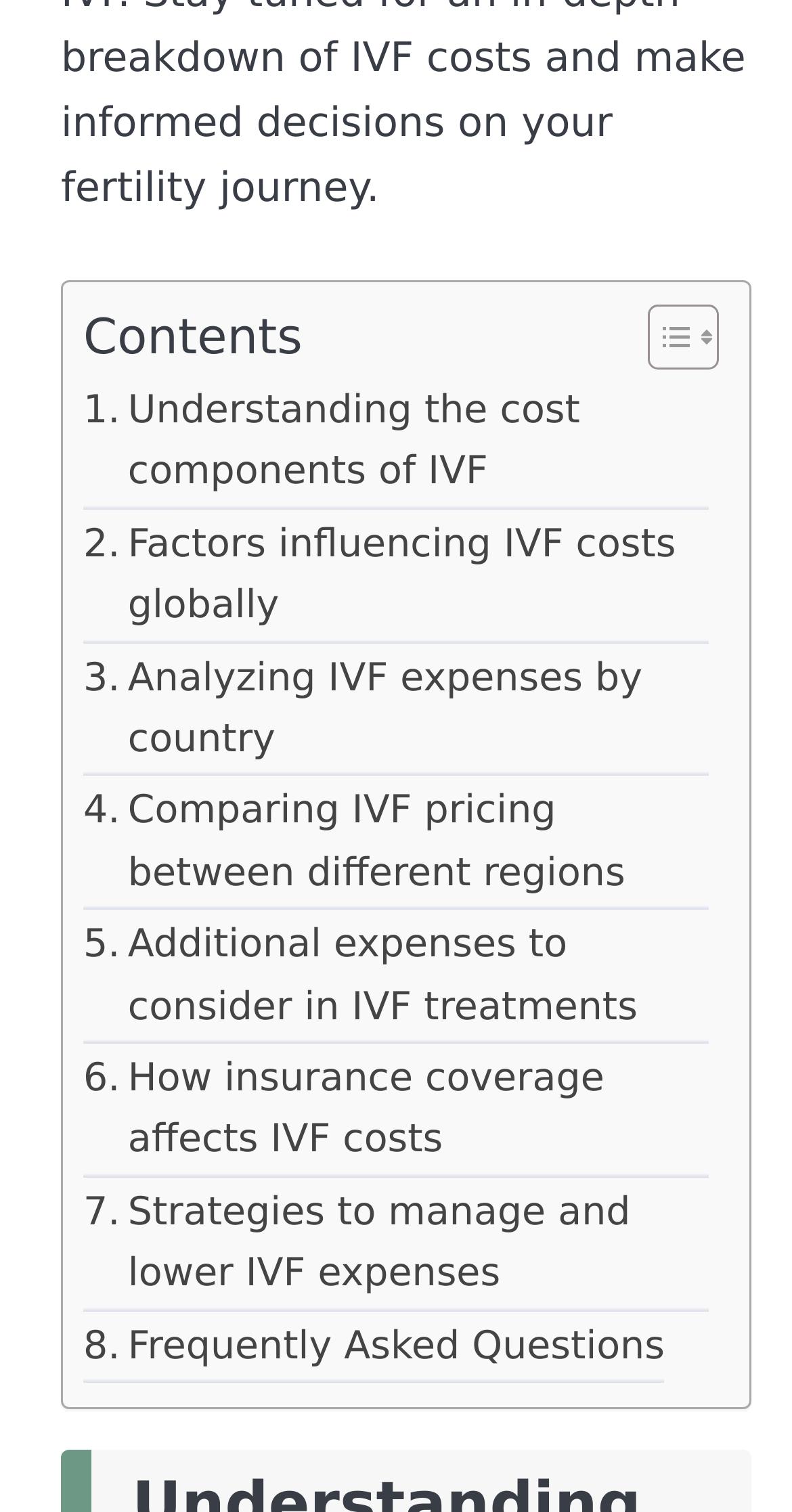Find the bounding box coordinates of the element I should click to carry out the following instruction: "Toggle table of contents".

[0.779, 0.2, 0.895, 0.251]